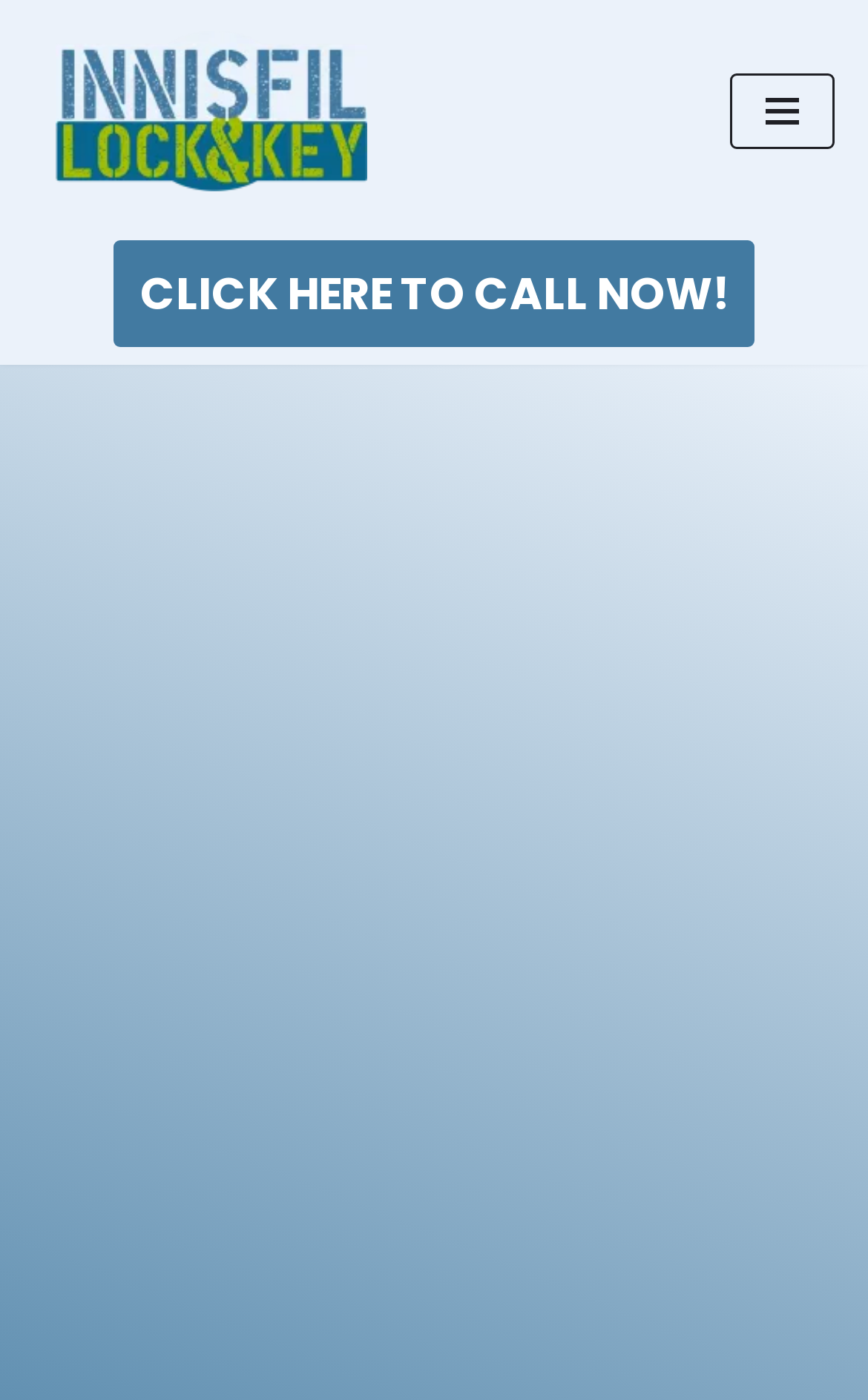Using the provided element description, identify the bounding box coordinates as (top-left x, top-left y, bottom-right x, bottom-right y). Ensure all values are between 0 and 1. Description: Skip to content

[0.0, 0.051, 0.077, 0.083]